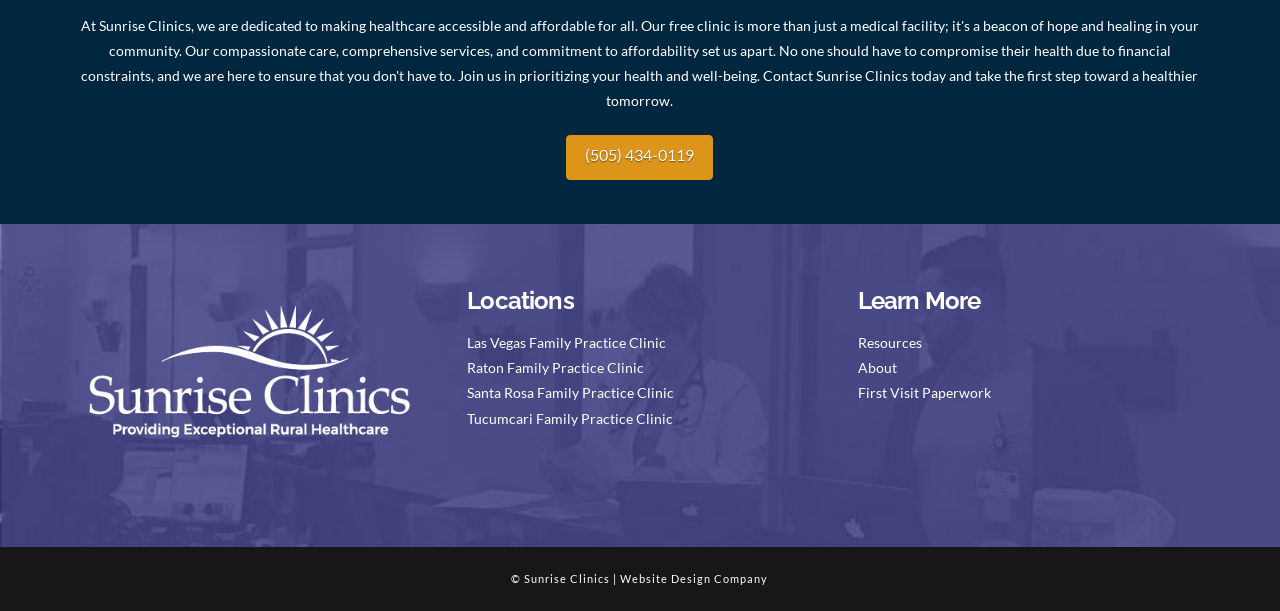Please provide a comprehensive response to the question based on the details in the image: How many clinic locations are listed?

I counted the number of link elements under the 'Locations' heading and found four clinic locations: Las Vegas Family Practice Clinic, Raton Family Practice Clinic, Santa Rosa Family Practice Clinic, and Tucumcari Family Practice Clinic.